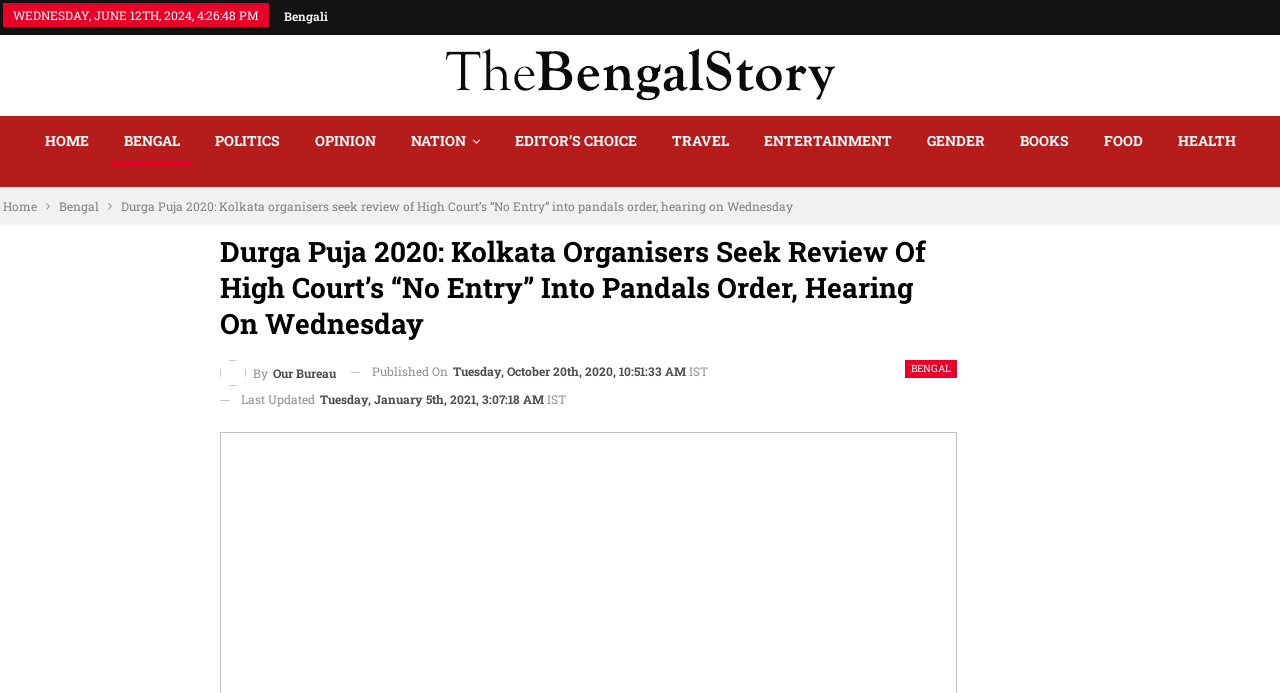Respond to the following question using a concise word or phrase: 
What is the date of the article?

Tuesday, October 20th, 2020